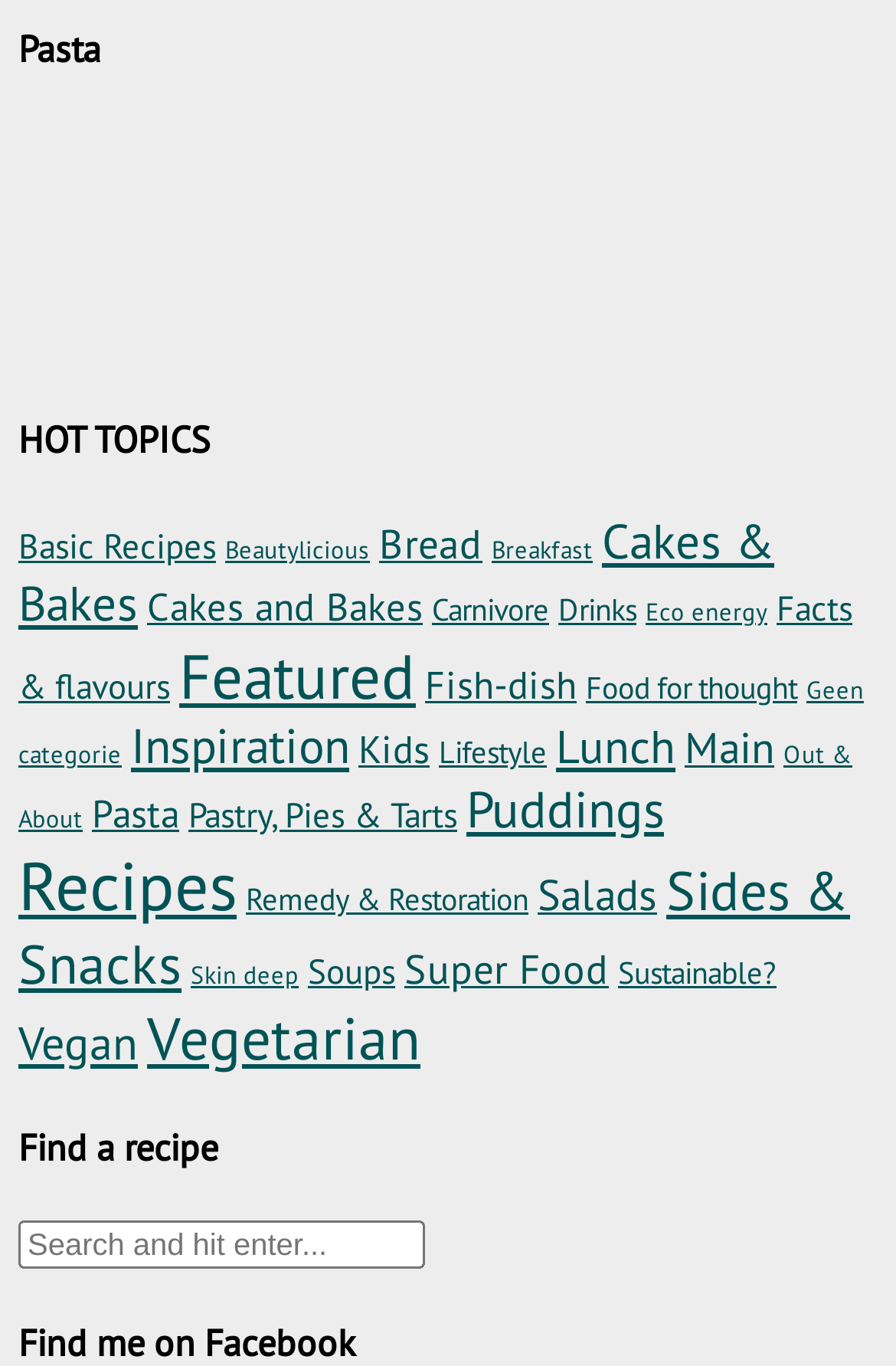Identify the bounding box coordinates of the section that should be clicked to achieve the task described: "Browse Basic Recipes".

[0.021, 0.383, 0.241, 0.415]